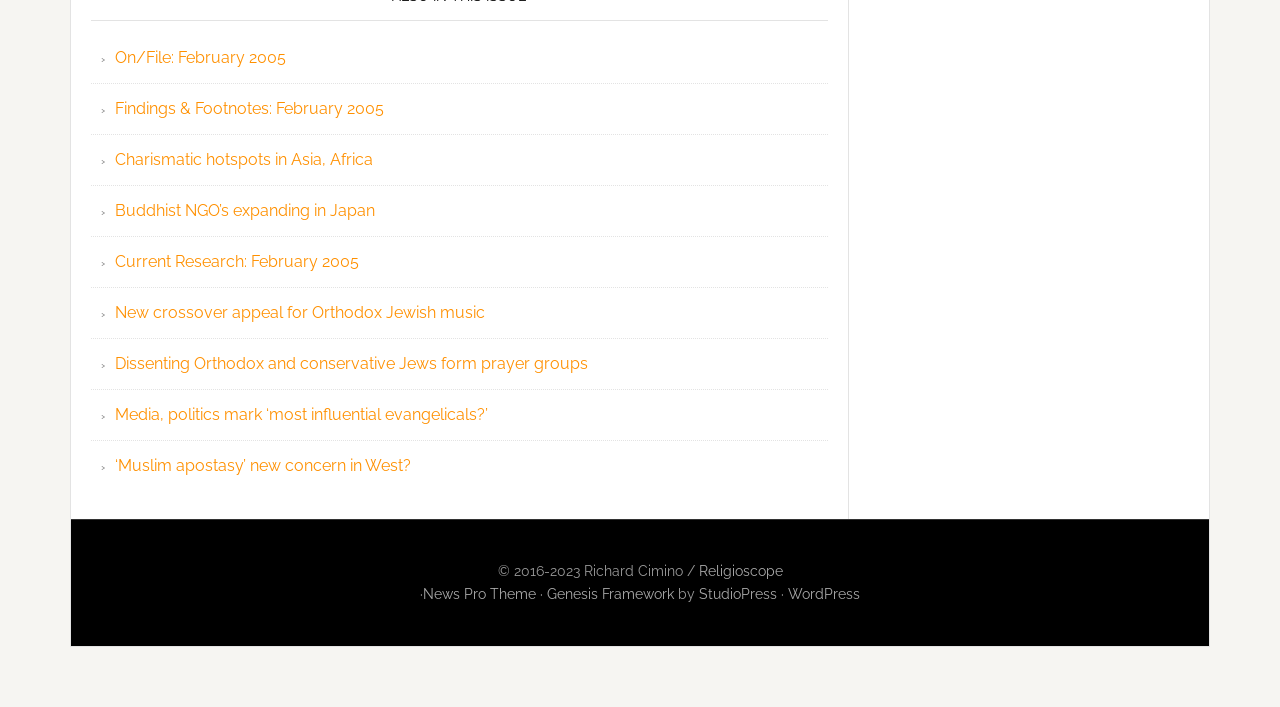Respond to the question below with a single word or phrase: What is the name of the website?

Religioscope